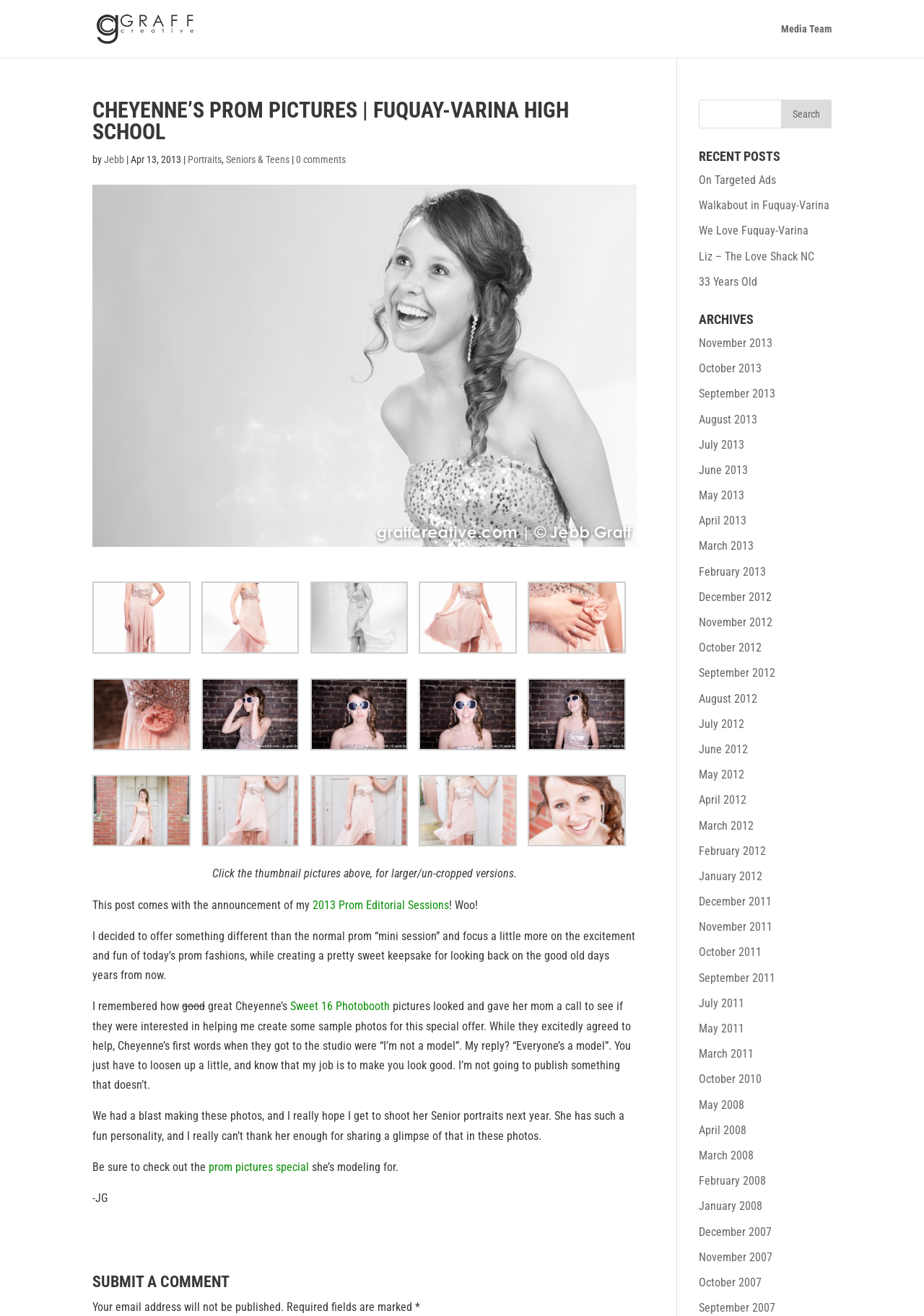Answer the following in one word or a short phrase: 
What is the name of the high school?

Fuquay-Varina High School